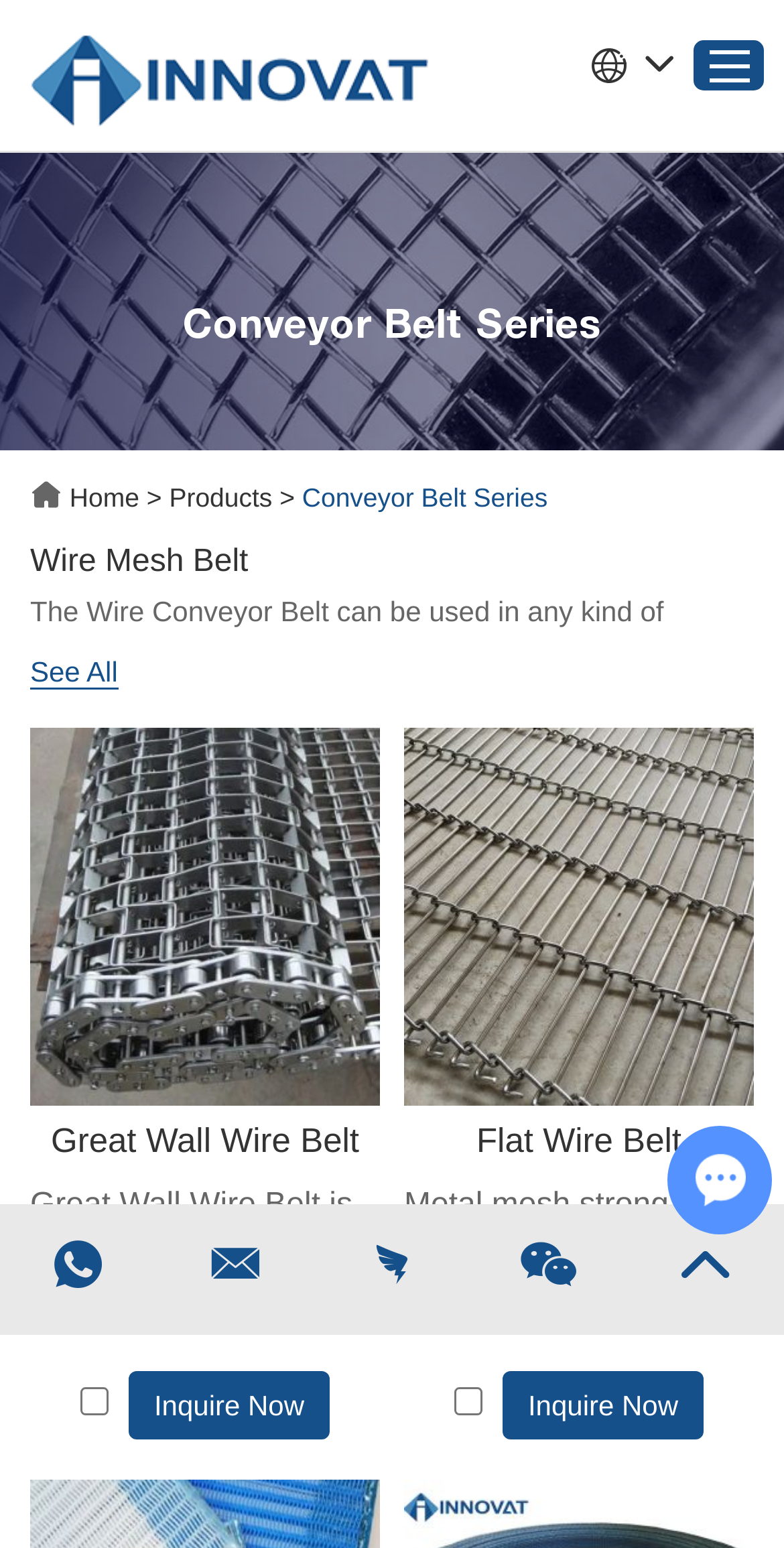Find and provide the bounding box coordinates for the UI element described with: "parent_node: Home".

[0.885, 0.026, 0.974, 0.058]